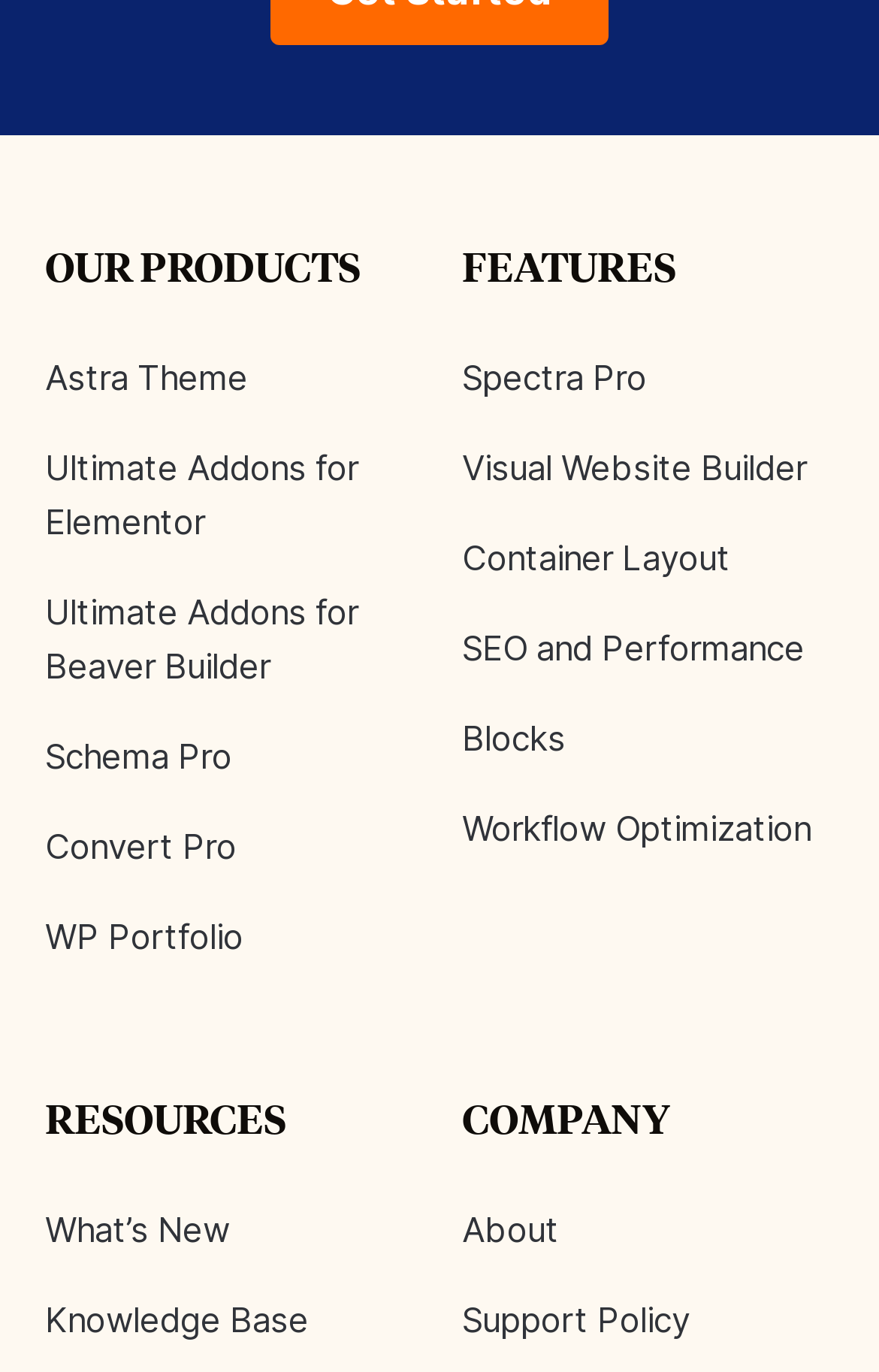Find the bounding box coordinates of the clickable region needed to perform the following instruction: "View What’s New". The coordinates should be provided as four float numbers between 0 and 1, i.e., [left, top, right, bottom].

[0.051, 0.881, 0.262, 0.912]